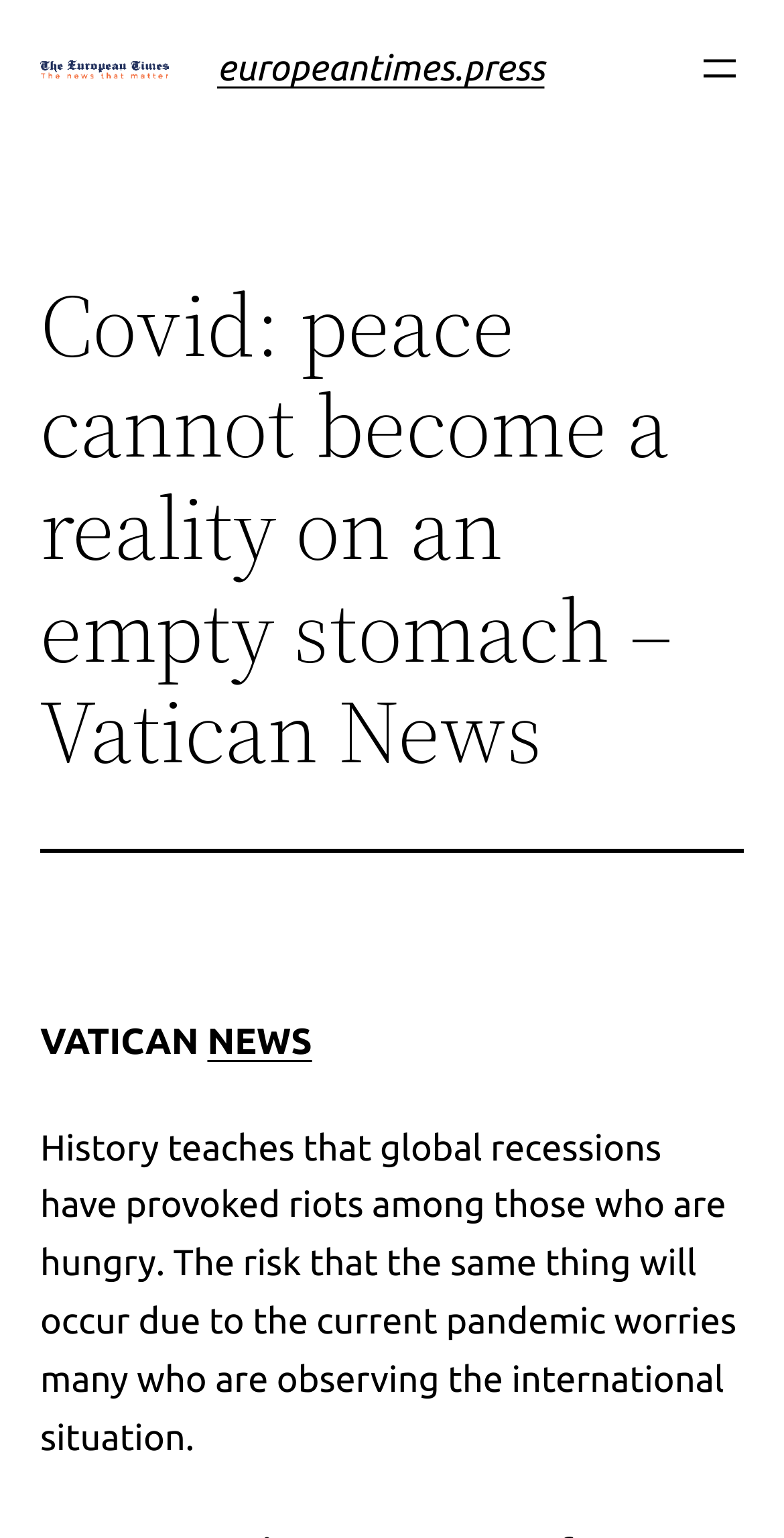What is the topic of the article?
Provide a detailed and well-explained answer to the question.

I found the answer by looking at the heading element with the text 'Covid: peace cannot become a reality on an empty stomach – Vatican News', which suggests that the topic of the article is related to Covid and peace.